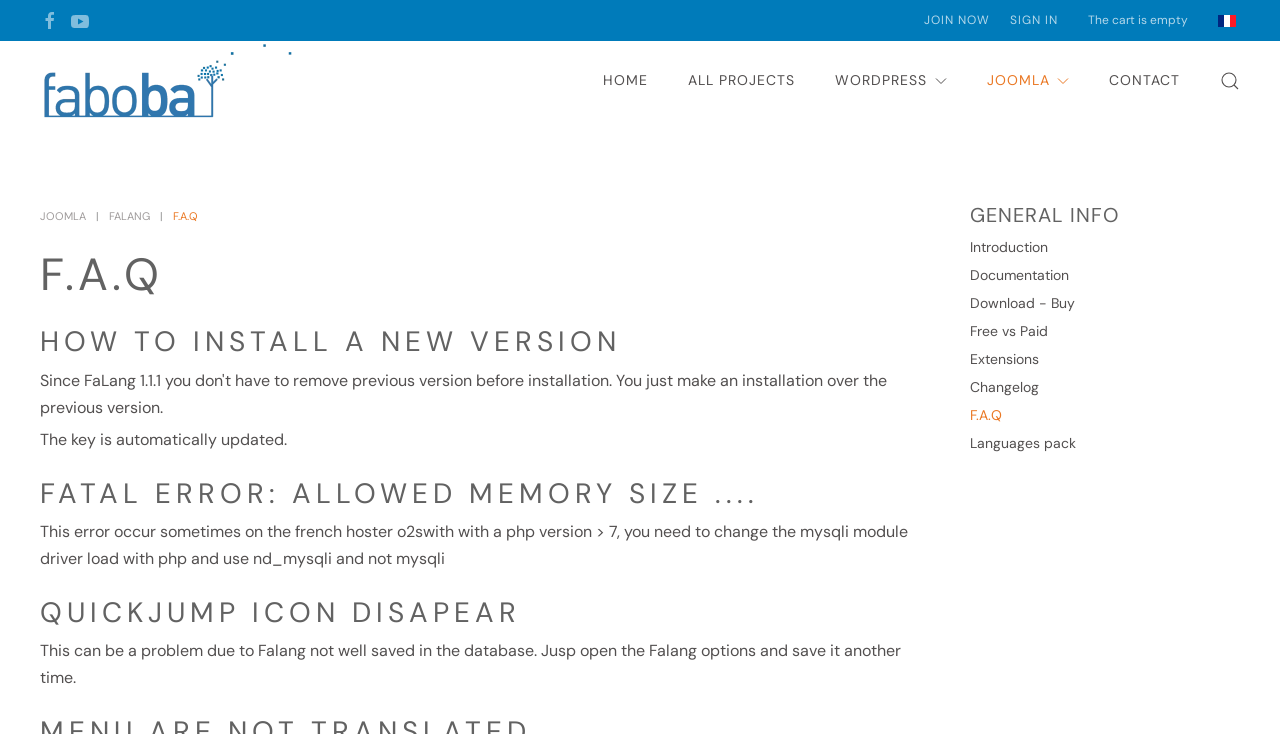Determine the bounding box coordinates for the region that must be clicked to execute the following instruction: "Click on JOIN NOW".

[0.722, 0.014, 0.773, 0.042]